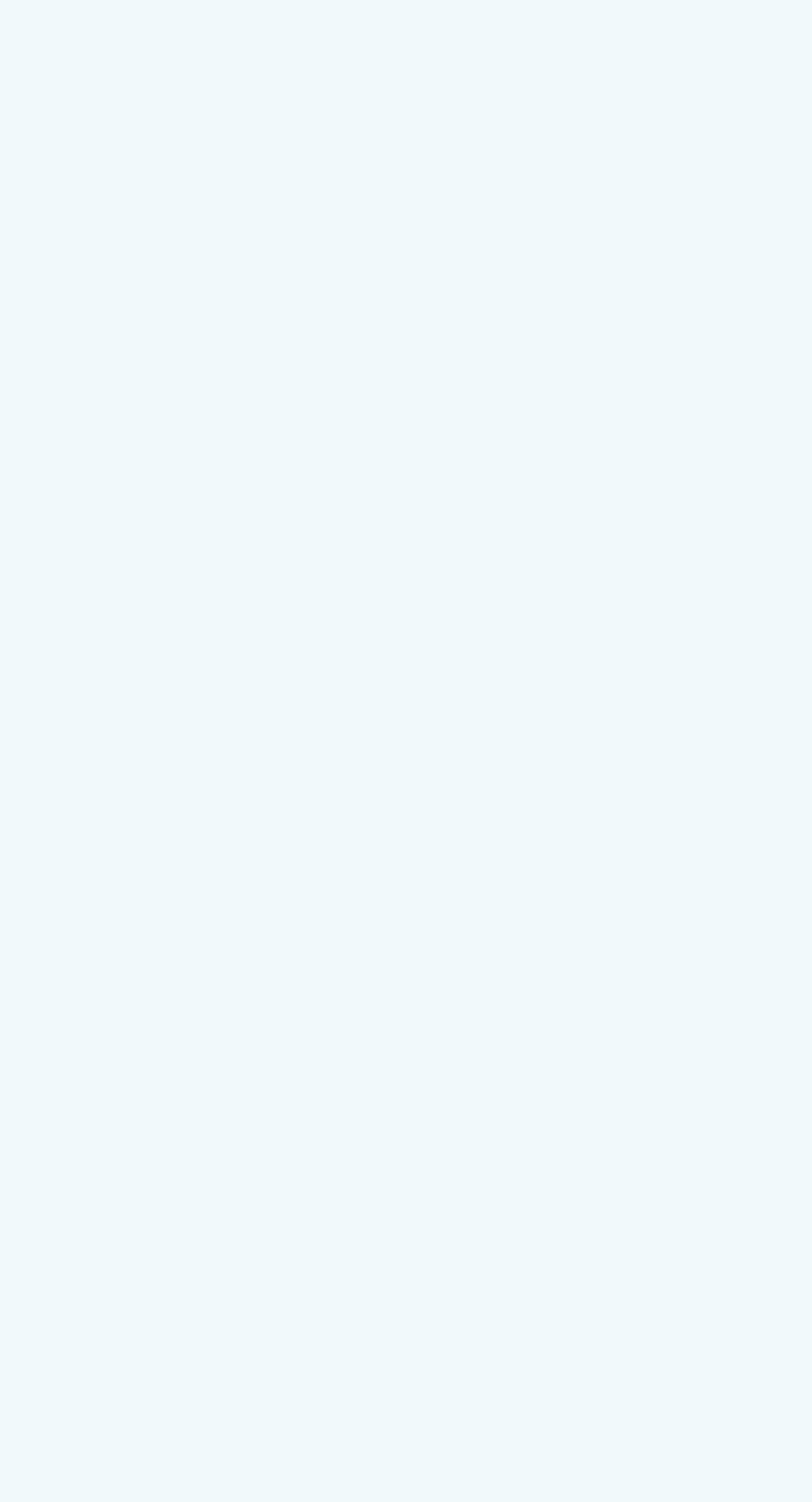Provide a thorough and detailed response to the question by examining the image: 
What is the purpose of the images on this webpage?

The images on the webpage appear to be icons representing each of the cybersecurity services listed, providing a visual aid to help users quickly identify the different services offered.